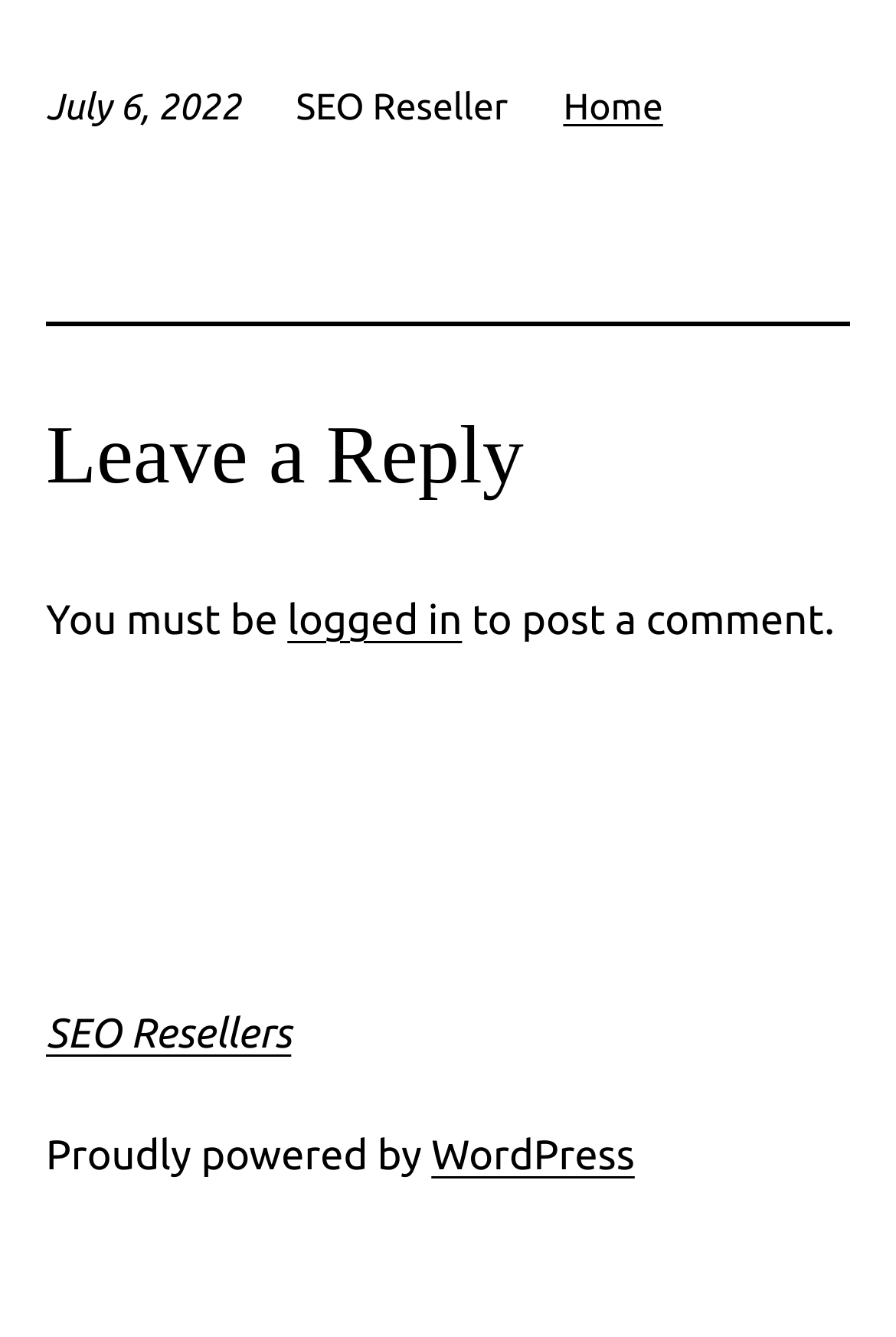Use the information in the screenshot to answer the question comprehensively: What is the date displayed on the webpage?

The date is displayed at the top of the webpage, inside a time element, which is a child of the root element. The OCR text of this element is 'July 6, 2022'.